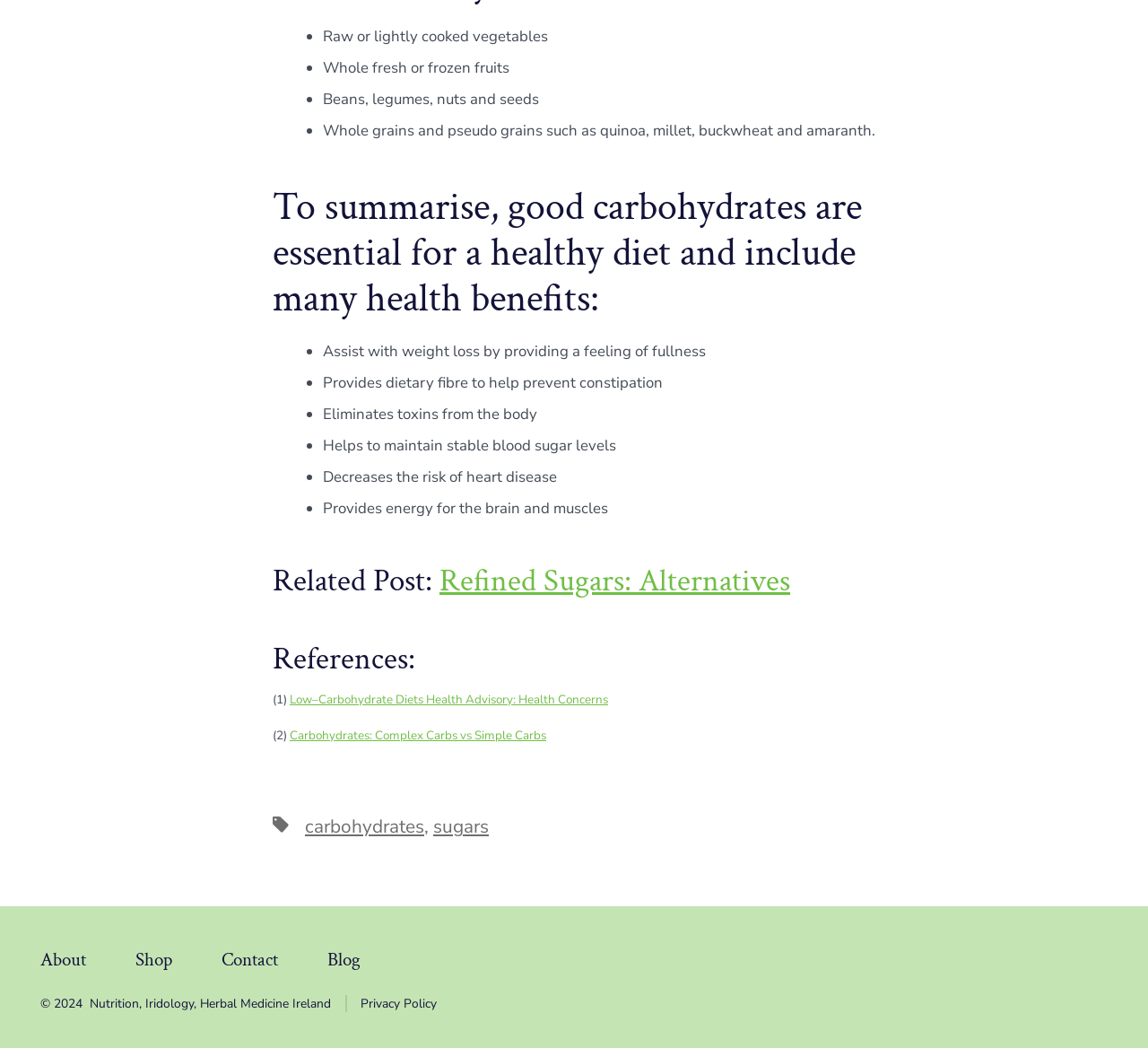Find the bounding box coordinates of the clickable element required to execute the following instruction: "Read the Privacy Policy". Provide the coordinates as four float numbers between 0 and 1, i.e., [left, top, right, bottom].

[0.302, 0.949, 0.381, 0.966]